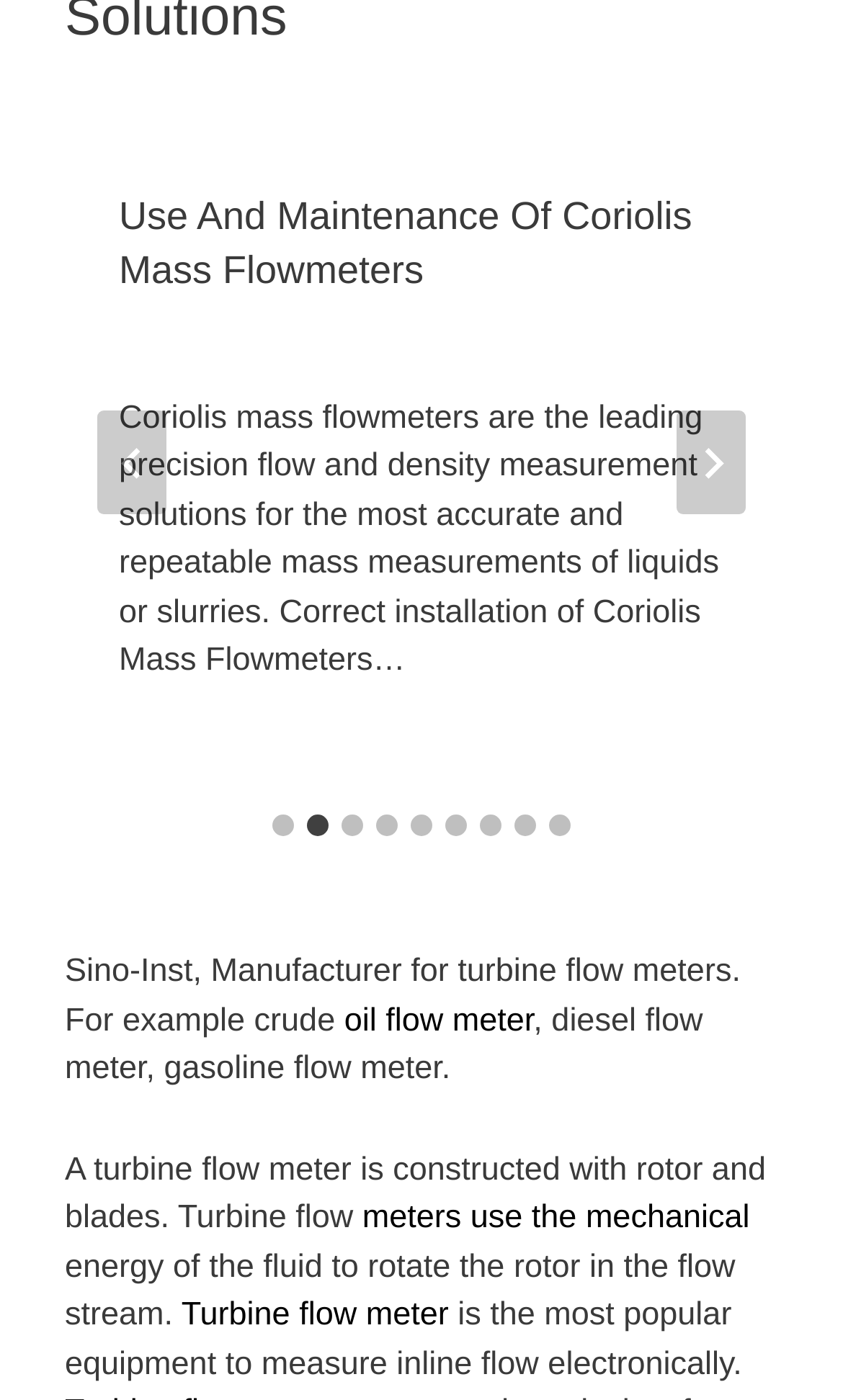Please identify the bounding box coordinates for the region that you need to click to follow this instruction: "Click on oil flow meter".

[0.408, 0.716, 0.633, 0.742]